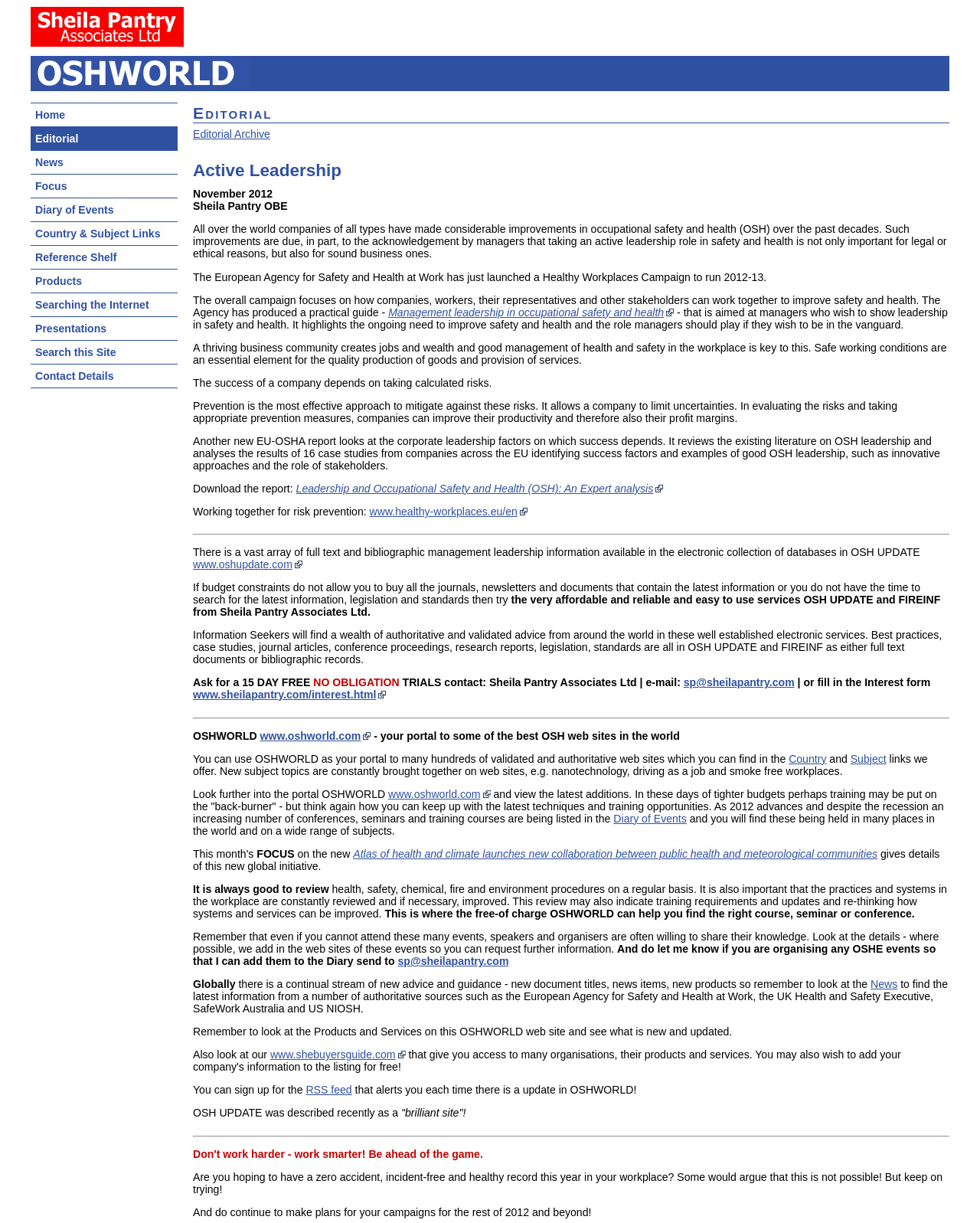What is the title of the editorial?
Your answer should be a single word or phrase derived from the screenshot.

Active Leadership